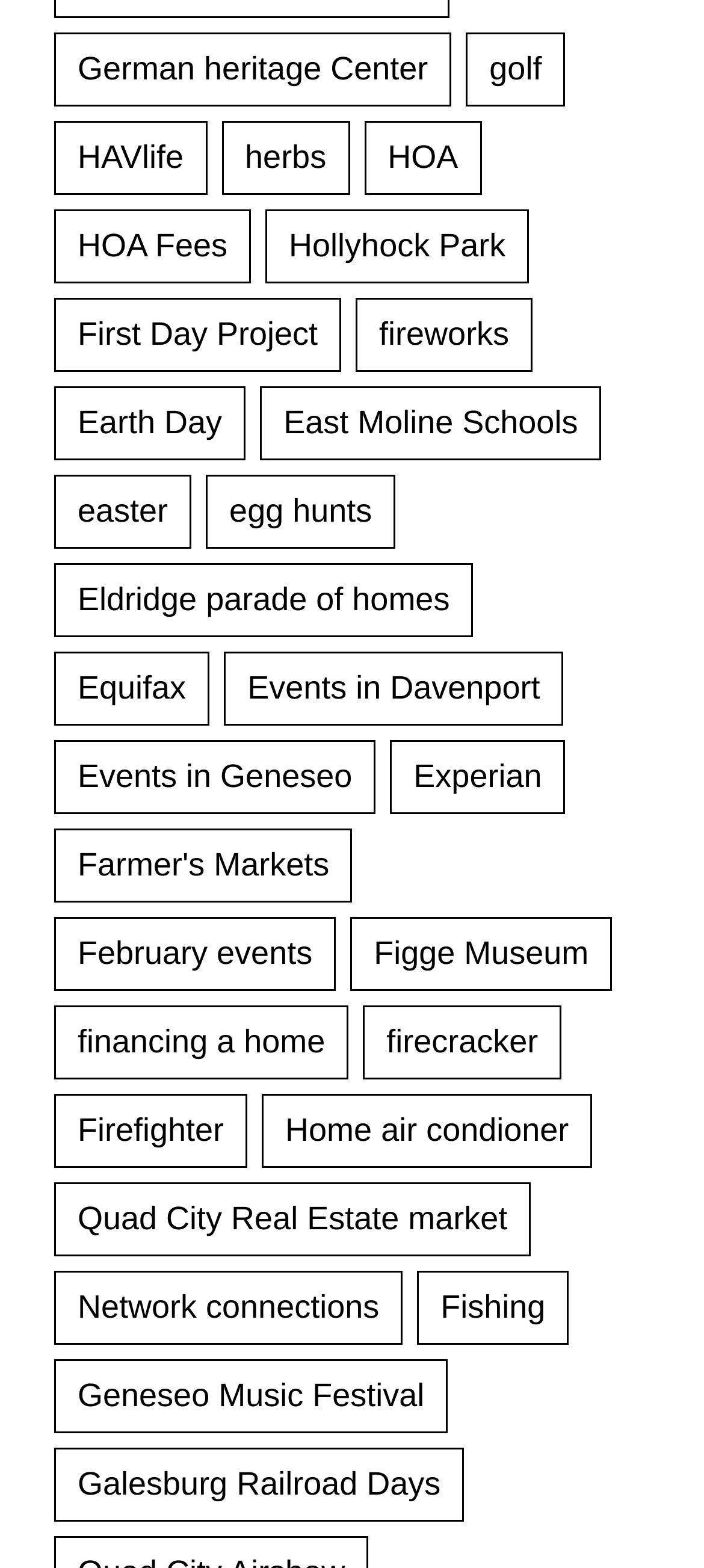Provide the bounding box coordinates of the HTML element this sentence describes: "firecracker". The bounding box coordinates consist of four float numbers between 0 and 1, i.e., [left, top, right, bottom].

[0.516, 0.641, 0.798, 0.688]